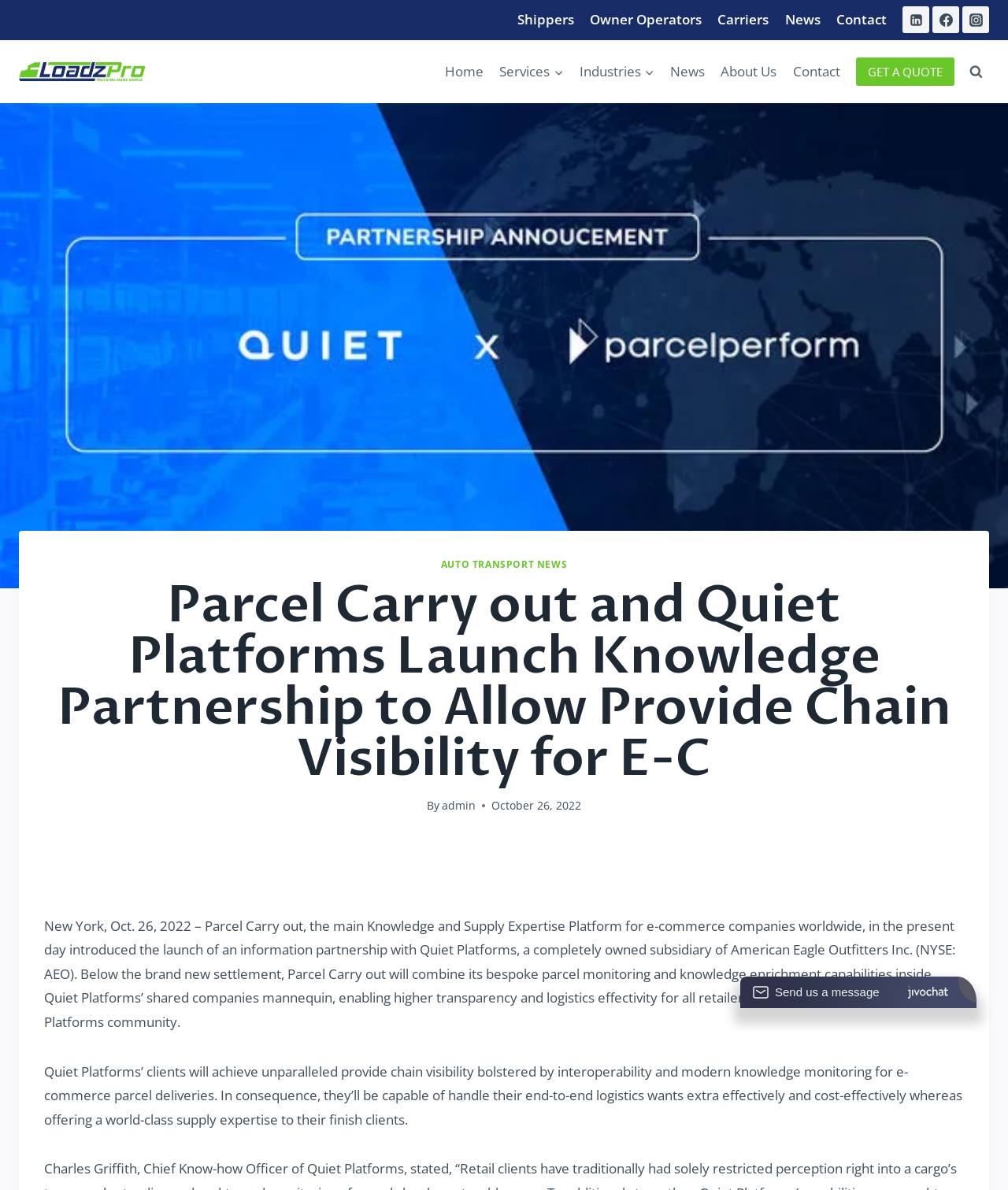Identify the webpage's primary heading and generate its text.

Parcel Carry out and Quiet Platforms Launch Knowledge Partnership to Allow Provide Chain Visibility for E-C